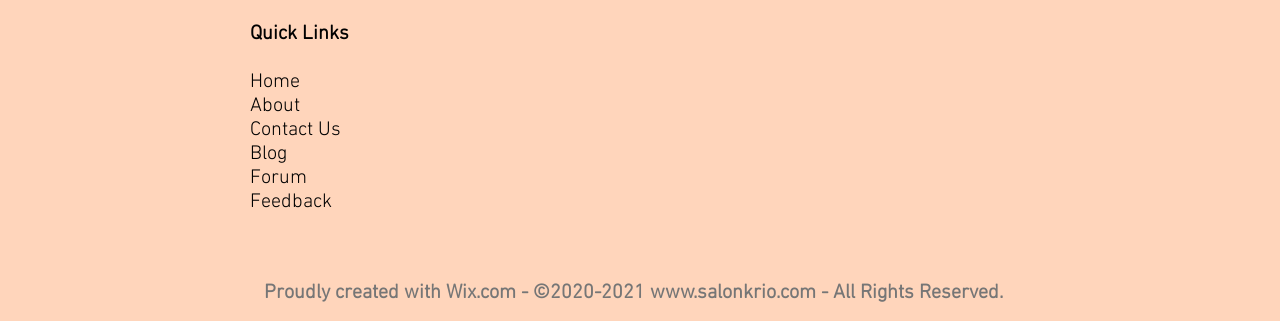Please provide the bounding box coordinates for the element that needs to be clicked to perform the following instruction: "visit the blog". The coordinates should be given as four float numbers between 0 and 1, i.e., [left, top, right, bottom].

[0.195, 0.441, 0.228, 0.516]